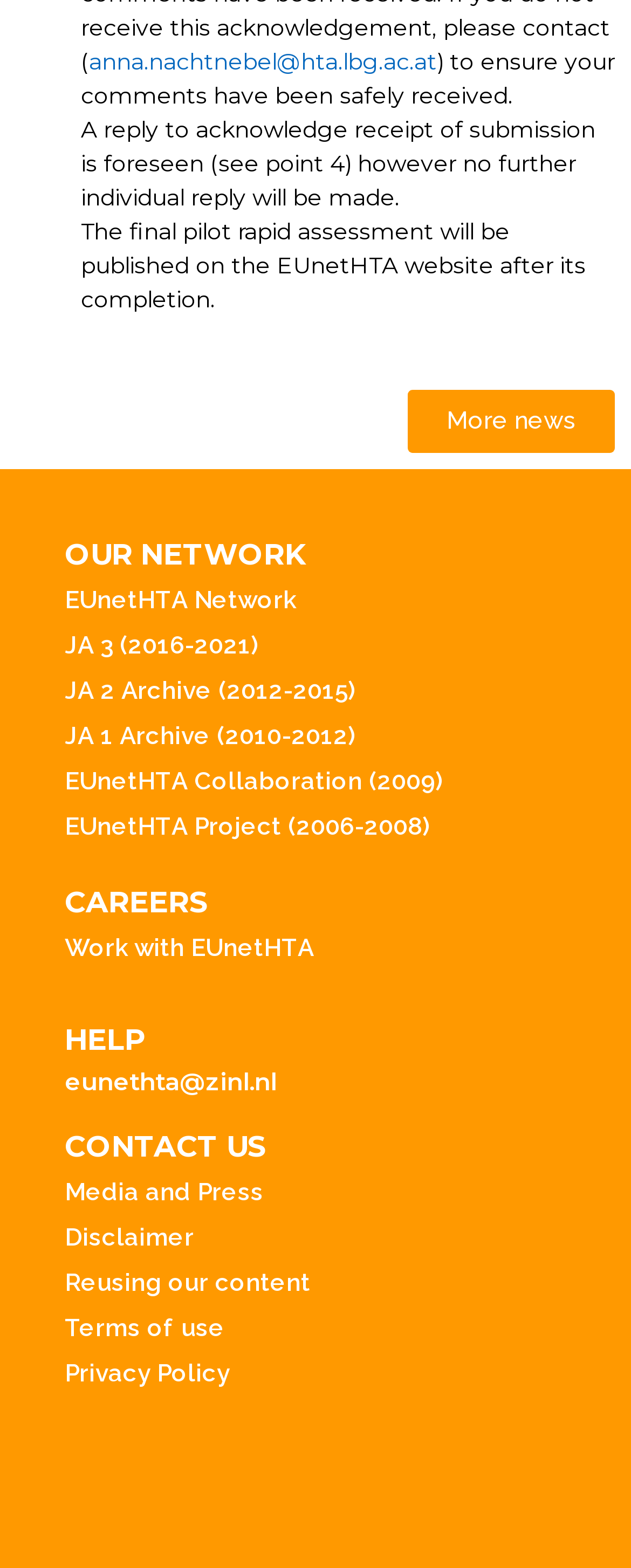Select the bounding box coordinates of the element I need to click to carry out the following instruction: "Contact Anna Nachtnebel".

[0.141, 0.03, 0.692, 0.049]